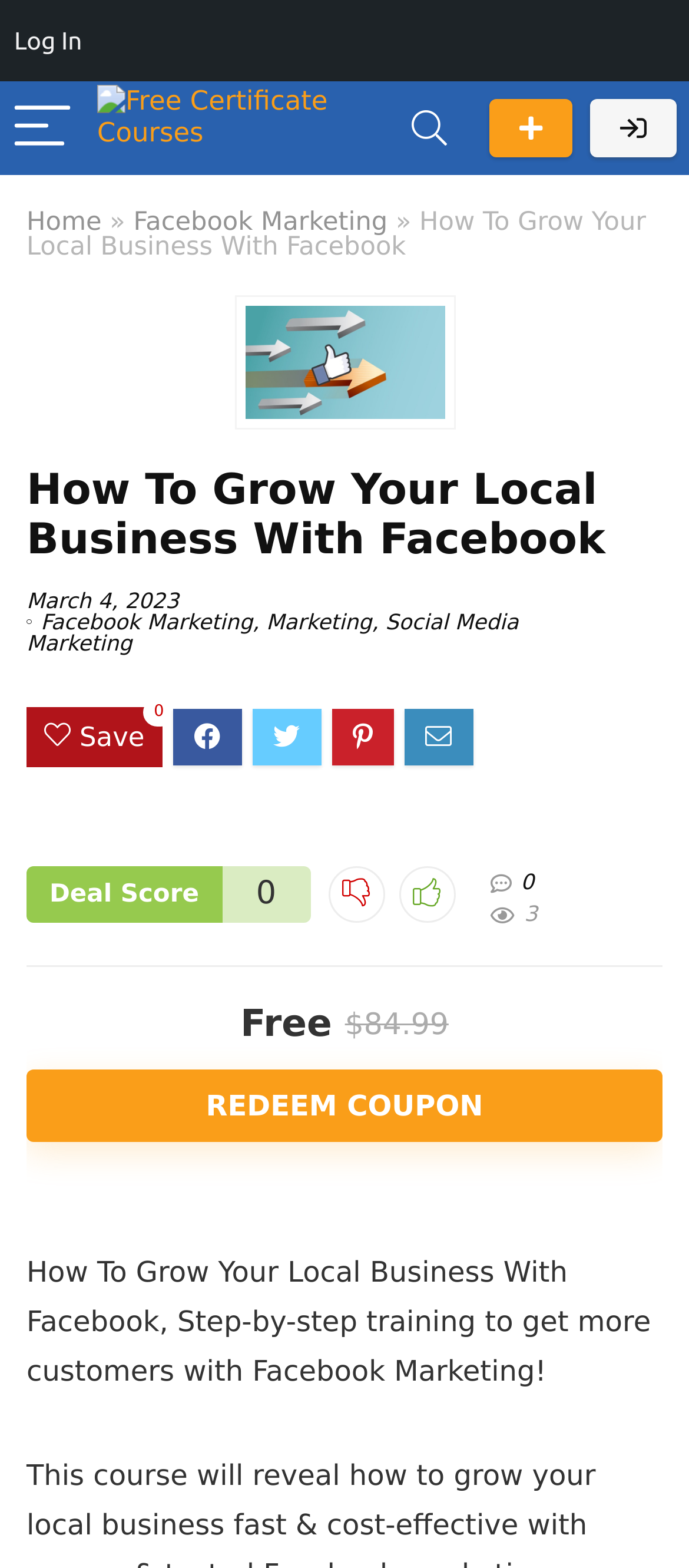Utilize the details in the image to thoroughly answer the following question: What is the date mentioned on the webpage?

The date can be found in the StaticText element with the text 'March 4, 2023' which is located below the heading 'How To Grow Your Local Business With Facebook'.